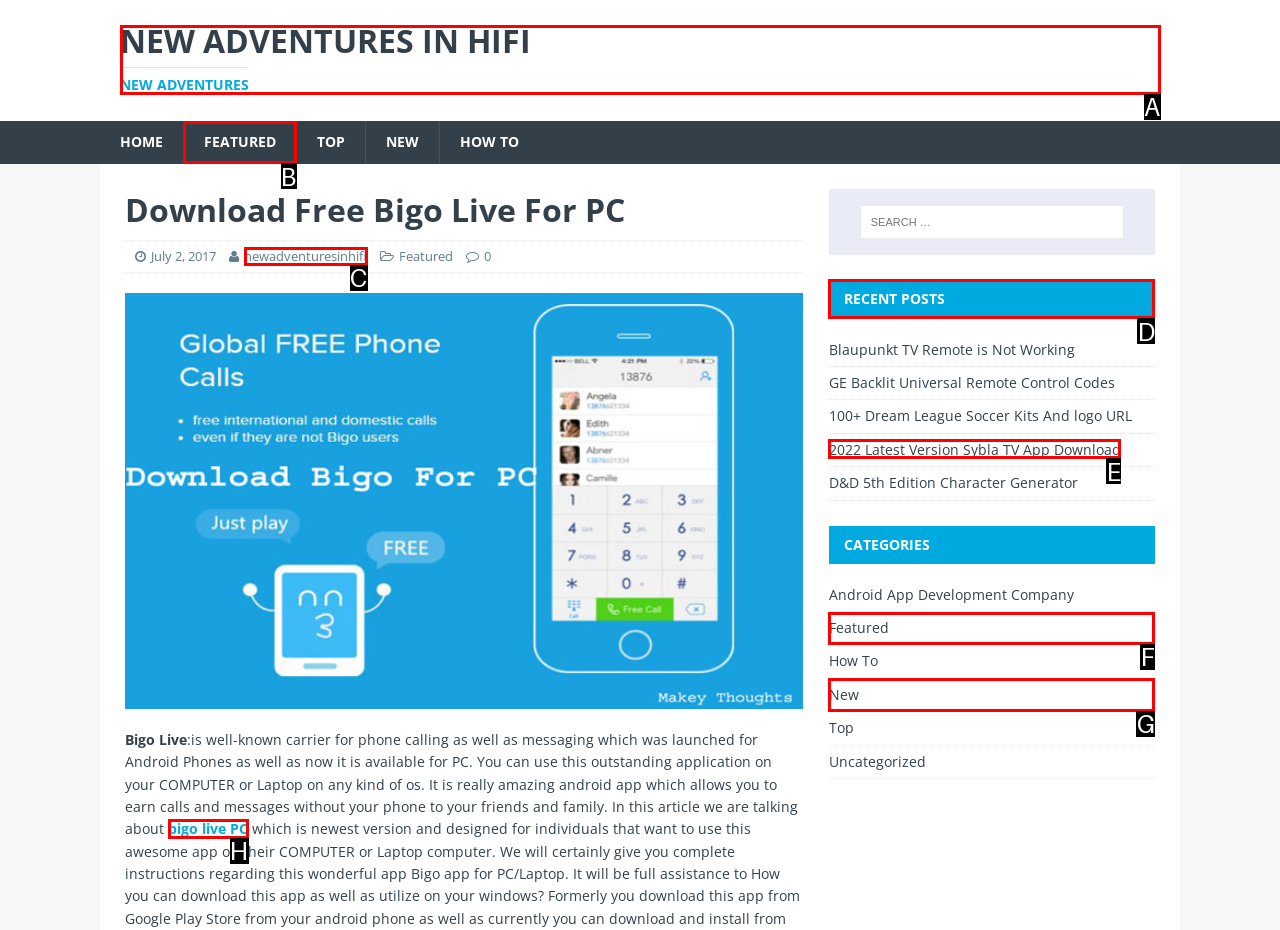Please indicate which option's letter corresponds to the task: Check the 'RECENT POSTS' by examining the highlighted elements in the screenshot.

D